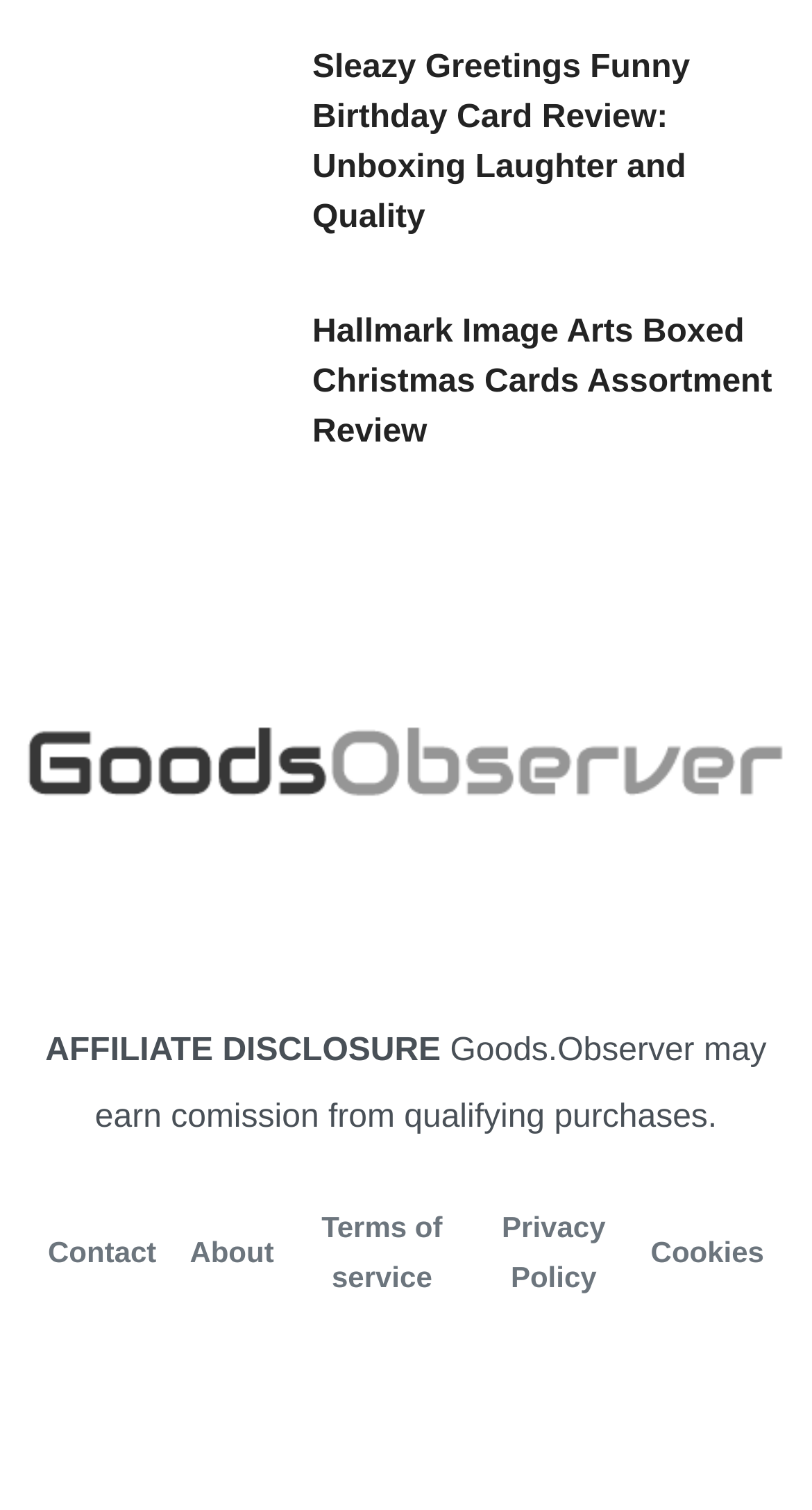Please determine the bounding box coordinates of the element to click on in order to accomplish the following task: "Read the article". Ensure the coordinates are four float numbers ranging from 0 to 1, i.e., [left, top, right, bottom].

None